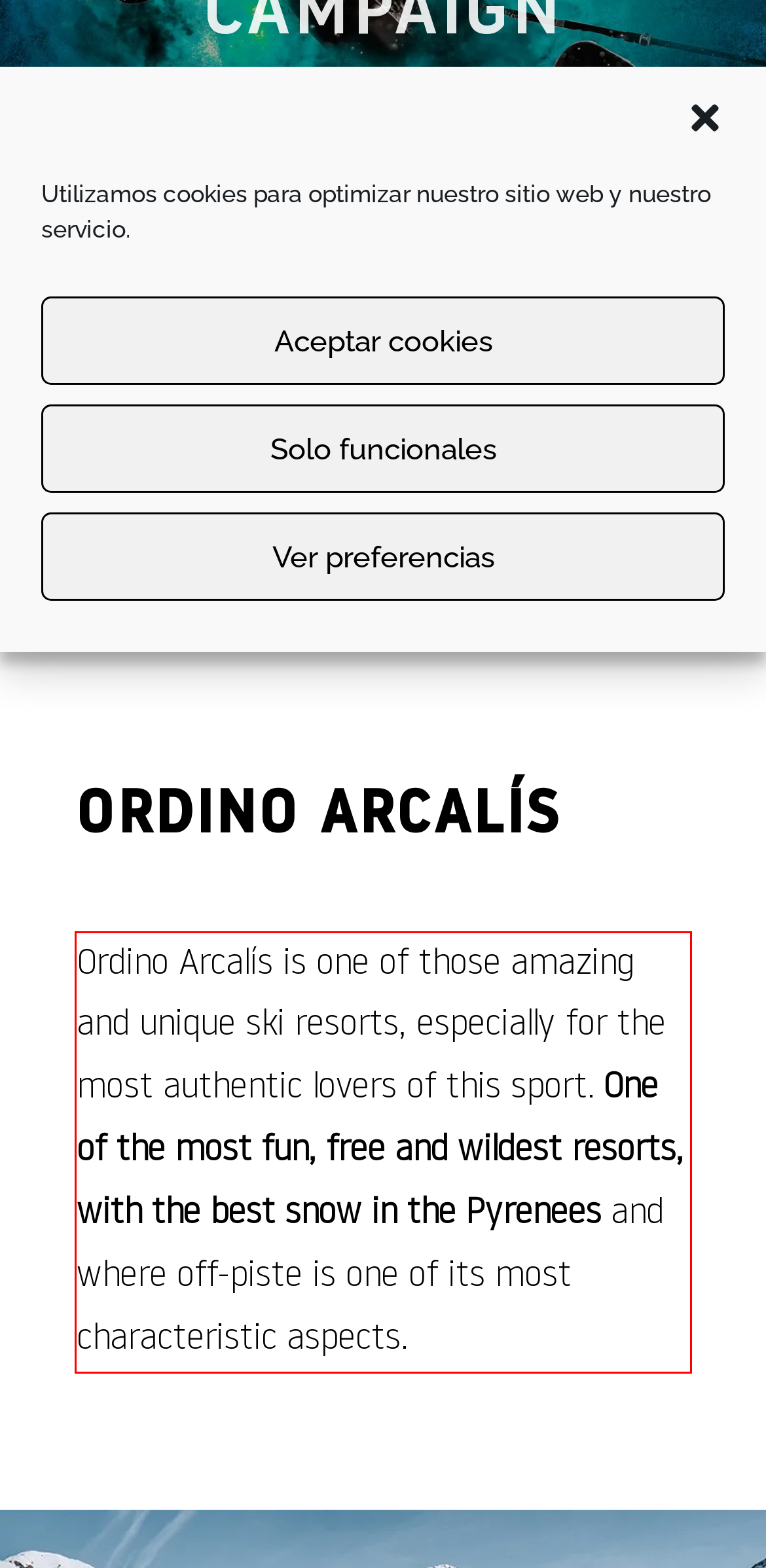Please analyze the provided webpage screenshot and perform OCR to extract the text content from the red rectangle bounding box.

Ordino Arcalís is one of those amazing and unique ski resorts, especially for the most authentic lovers of this sport. One of the most fun, free and wildest resorts, with the best snow in the Pyrenees and where off-piste is one of its most characteristic aspects.